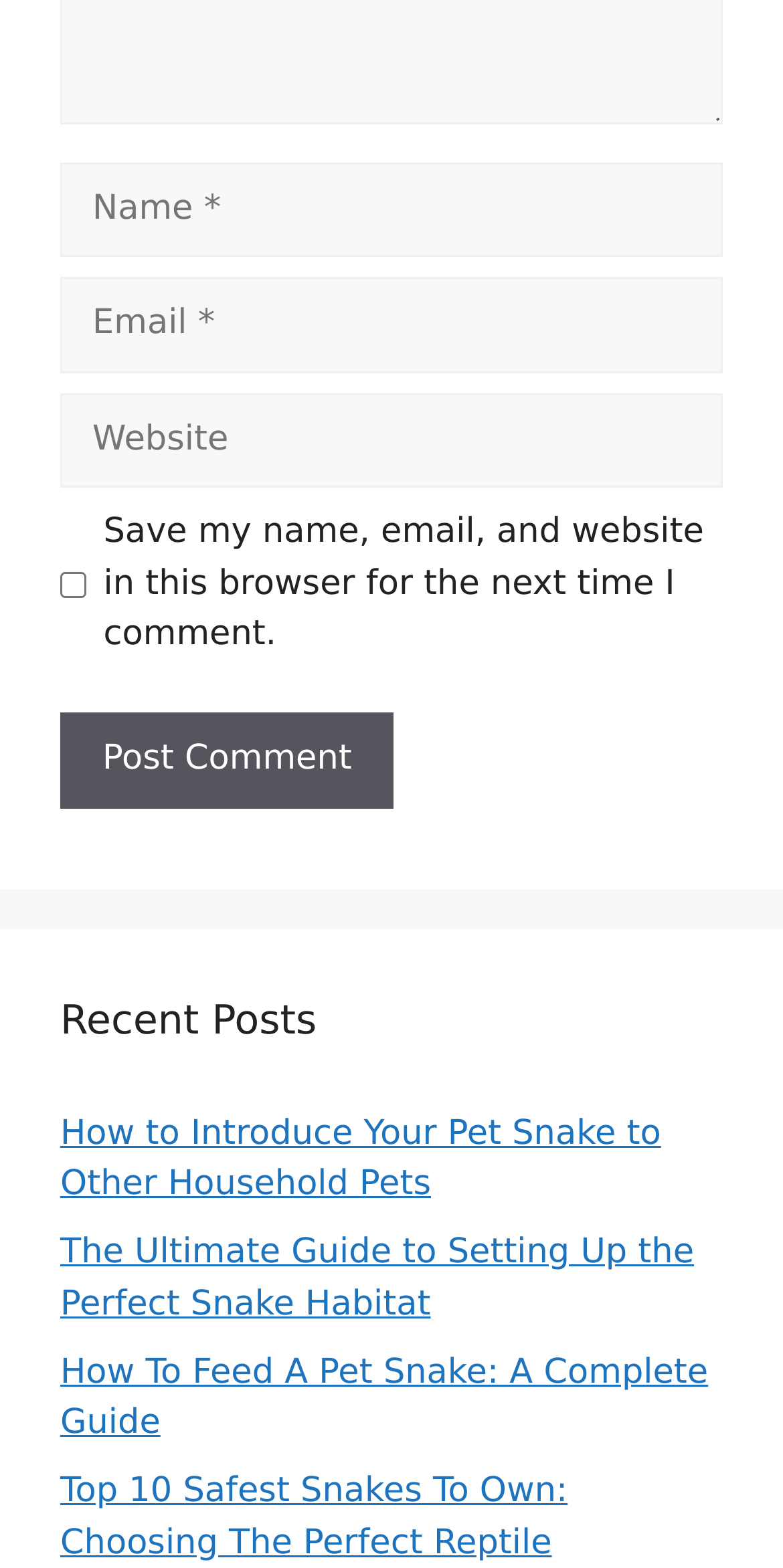How many links are there under 'Recent Posts'?
Provide an in-depth and detailed answer to the question.

I looked at the elements under the 'Recent Posts' heading and found three link elements, which are 'How to Introduce Your Pet Snake to Other Household Pets', 'The Ultimate Guide to Setting Up the Perfect Snake Habitat', and 'How To Feed A Pet Snake: A Complete Guide', so there are 3 links.